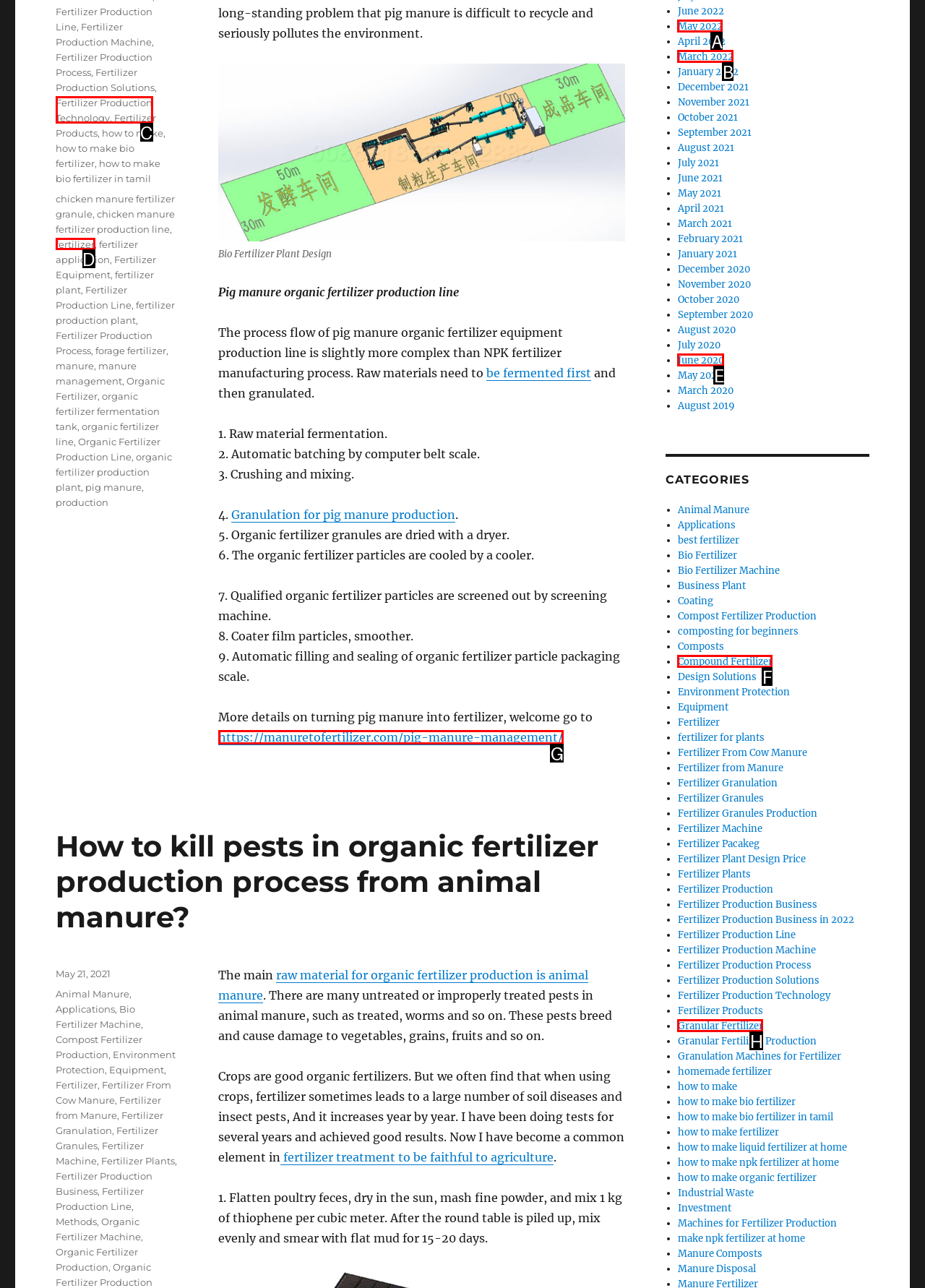Choose the UI element you need to click to carry out the task: Learn about the process of turning pig manure into fertilizer.
Respond with the corresponding option's letter.

G